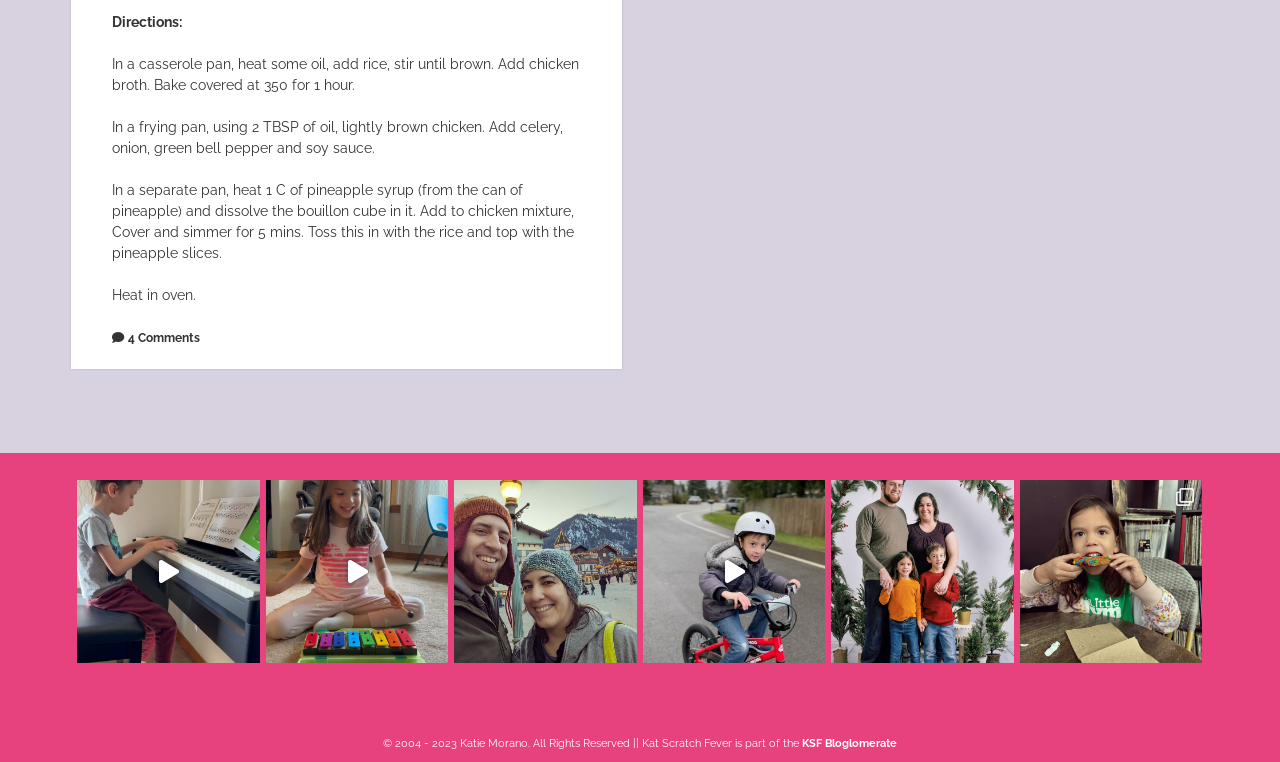Please locate the bounding box coordinates of the region I need to click to follow this instruction: "Visit Katie Morano's blog".

[0.627, 0.967, 0.701, 0.982]